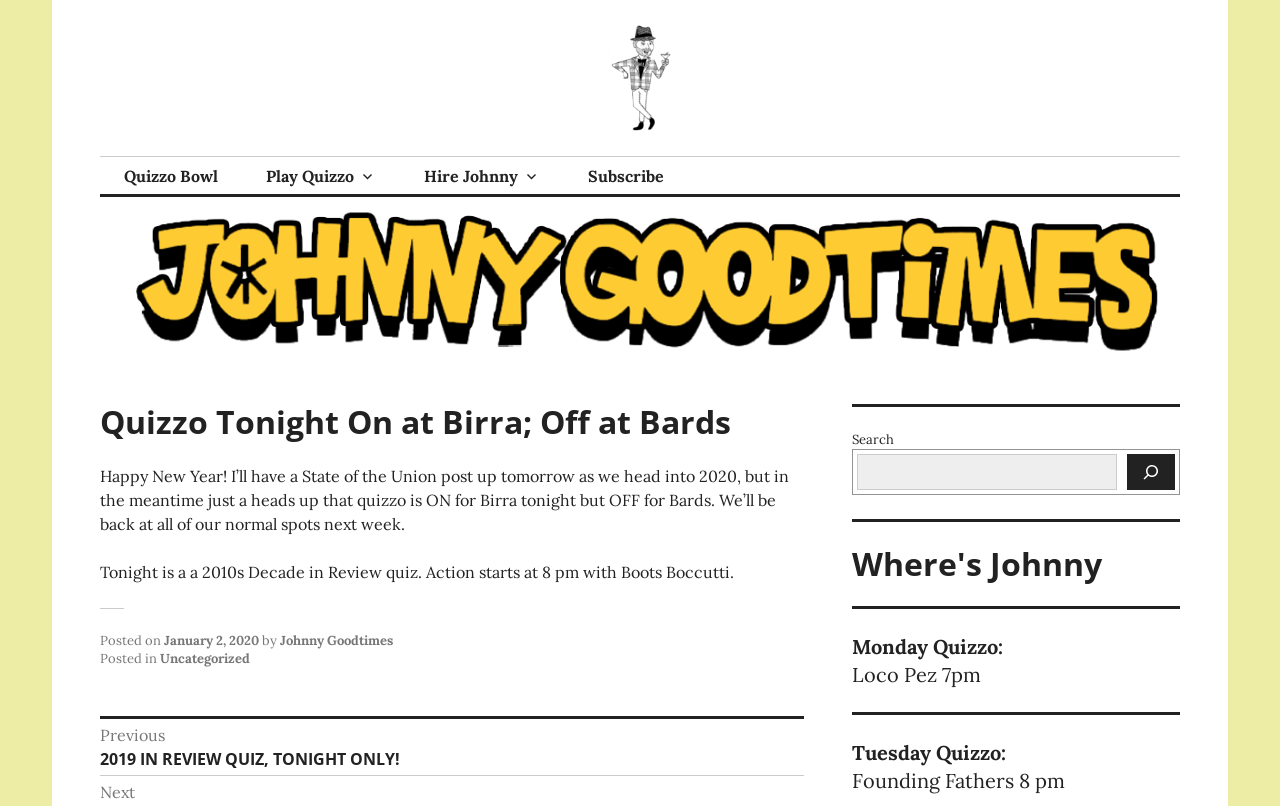Where is Quizzo happening tonight?
Craft a detailed and extensive response to the question.

I found the answer by reading the article on the webpage, which mentions that 'Quizzo is ON for Birra tonight'.